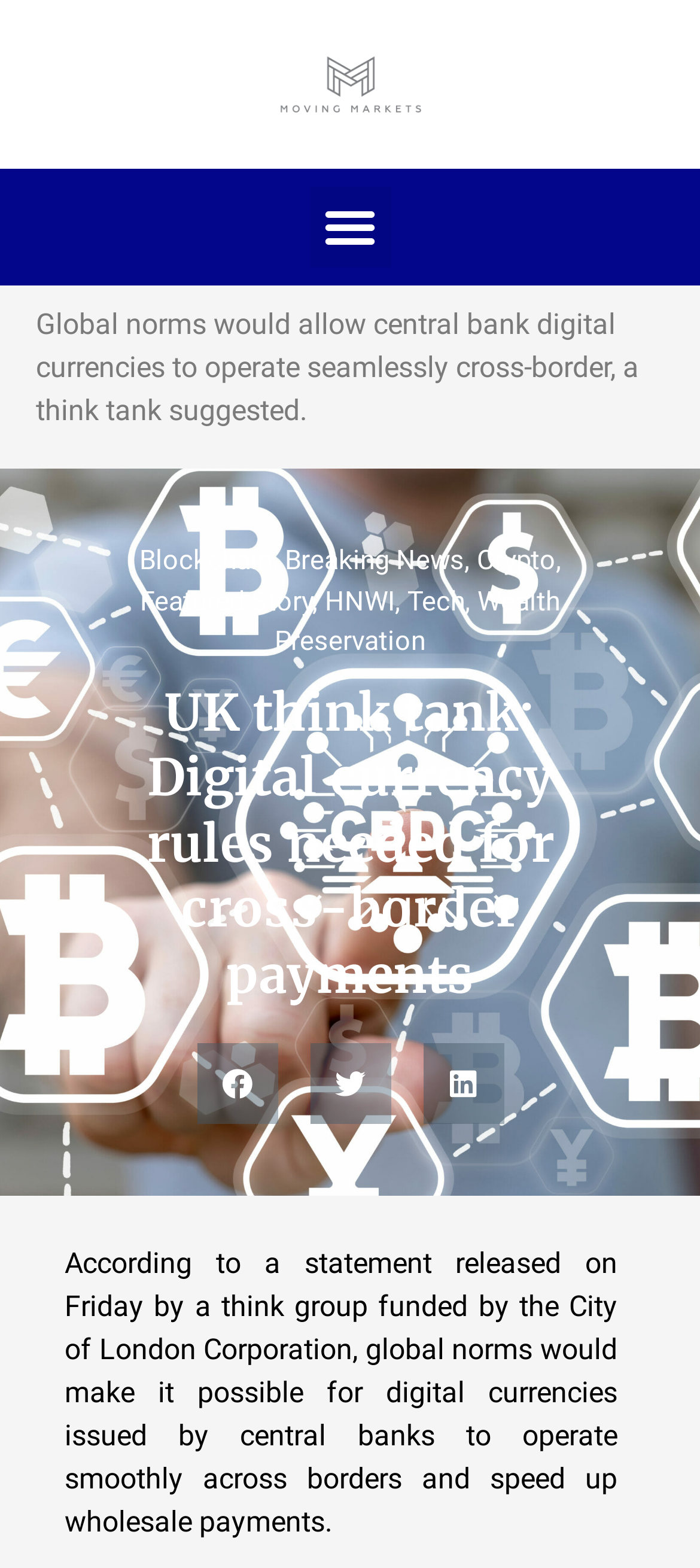Find and indicate the bounding box coordinates of the region you should select to follow the given instruction: "Click on the Crypto link".

[0.681, 0.347, 0.794, 0.368]